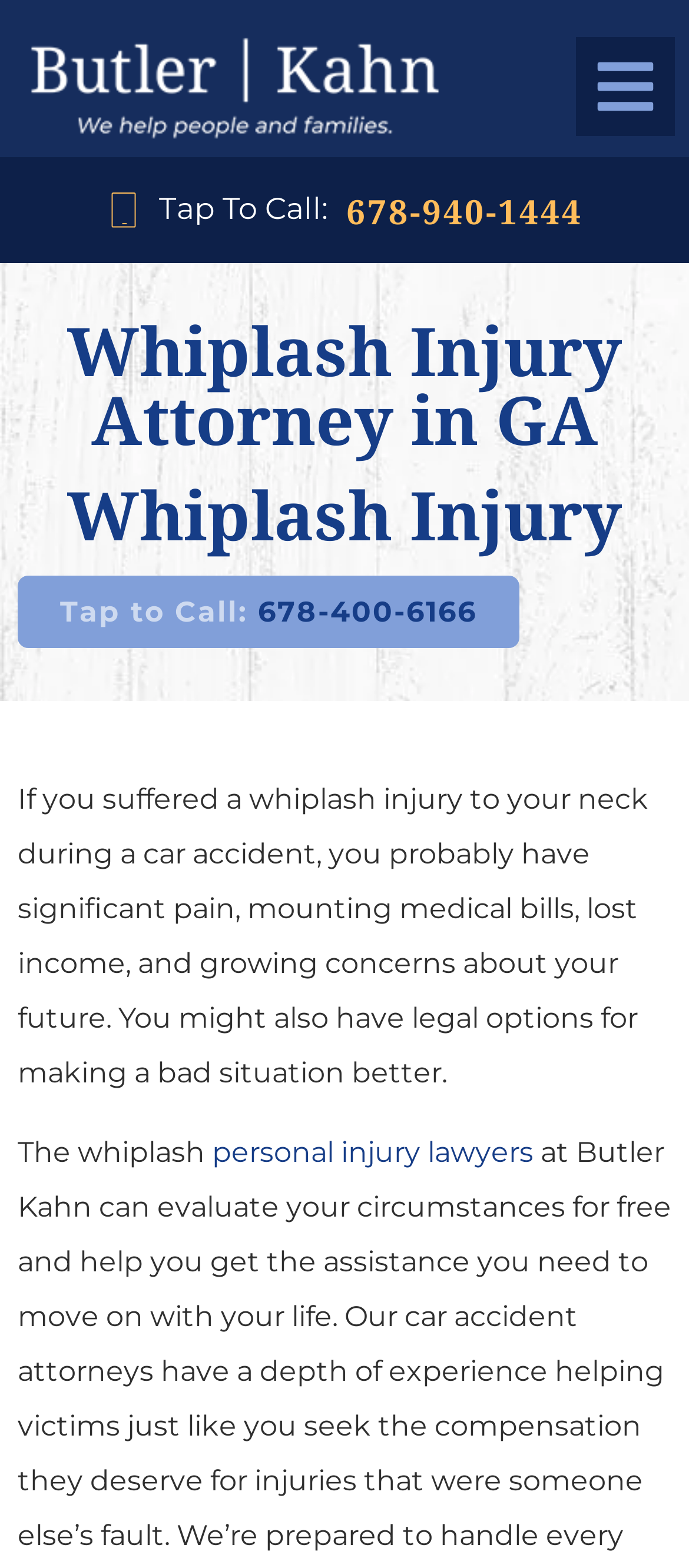Articulate a complete and detailed caption of the webpage elements.

The webpage is about a law firm specializing in whiplash neck injuries in Georgia. At the top left corner, there is a logo of the law firm, Butler Kahn, which is also a clickable link. On the top right corner, there is a call-to-action link with a phone icon, encouraging visitors to tap to call. Next to it, the law firm's phone number, 678-940-1444, is displayed.

Below the top section, there are two headings, "Whiplash Injury Attorney in GA" and "Whiplash Injury", which are centered at the top of the main content area. Underneath the headings, there is a call-to-action link with a phone number, 678-400-6166, and a brief description of the law firm's services.

The main content area is dominated by a large block of text, which describes the consequences of whiplash injuries and the legal options available to victims. The text is divided into two paragraphs, with the second paragraph starting with "The whiplash" and containing a link to the law firm's personal injury lawyers. Overall, the webpage is focused on providing information and encouraging visitors to take action to seek legal help for their whiplash injuries.